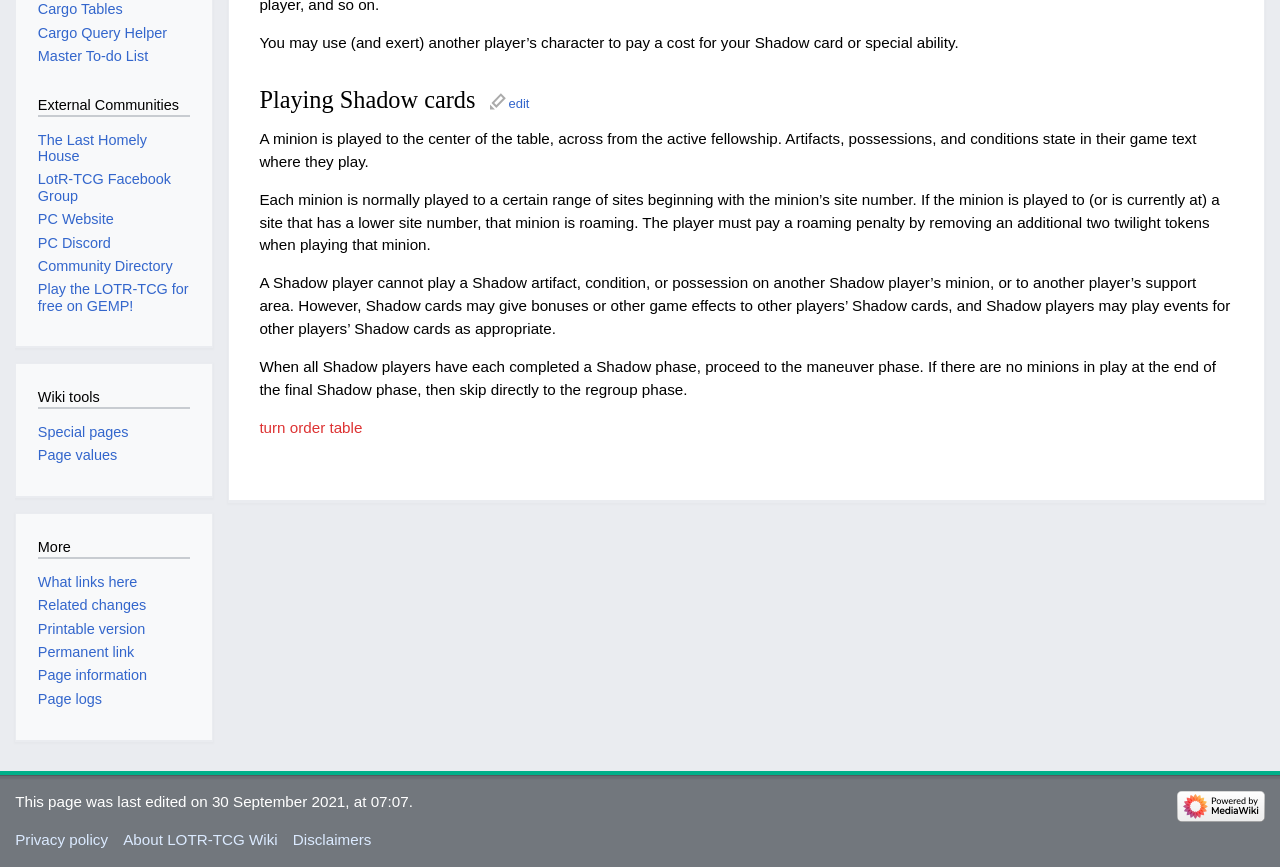Determine the bounding box of the UI element mentioned here: "Disclaimers". The coordinates must be in the format [left, top, right, bottom] with values ranging from 0 to 1.

[0.229, 0.959, 0.29, 0.979]